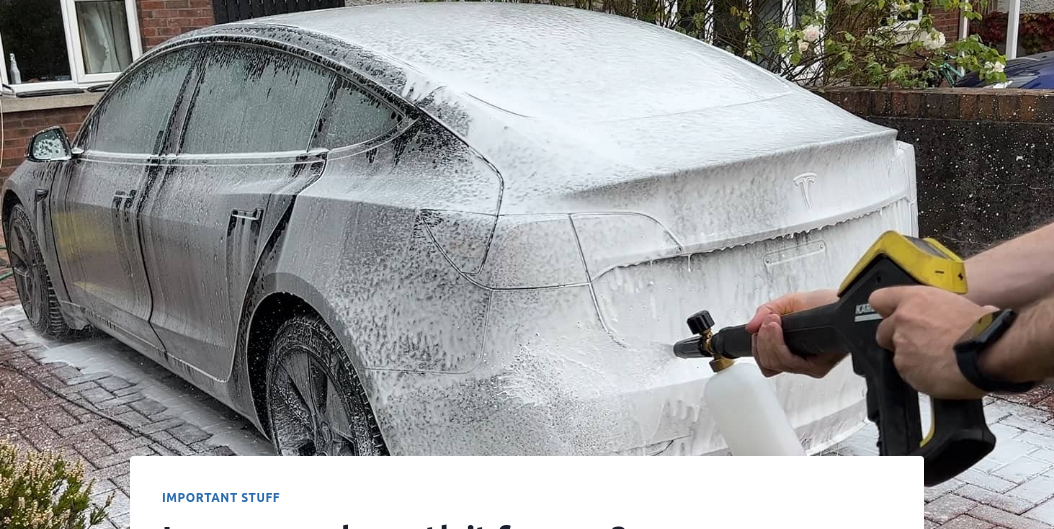Provide a comprehensive description of the image.

In this image, a person is using a pressure washer to apply thick foam to a car, which is an essential step in the pre-washing process. The vehicle, likely a Tesla, is covered in a layer of soap that helps lift dirt and grime before washing. The backdrop features a residential area, with a window visible in the upper left corner. This visual underscores the practical aspect of maintaining the car's appearance and highlights the importance of pre-washing as discussed in the accompanying article titled "Is a pre-wash worth it for cars?"